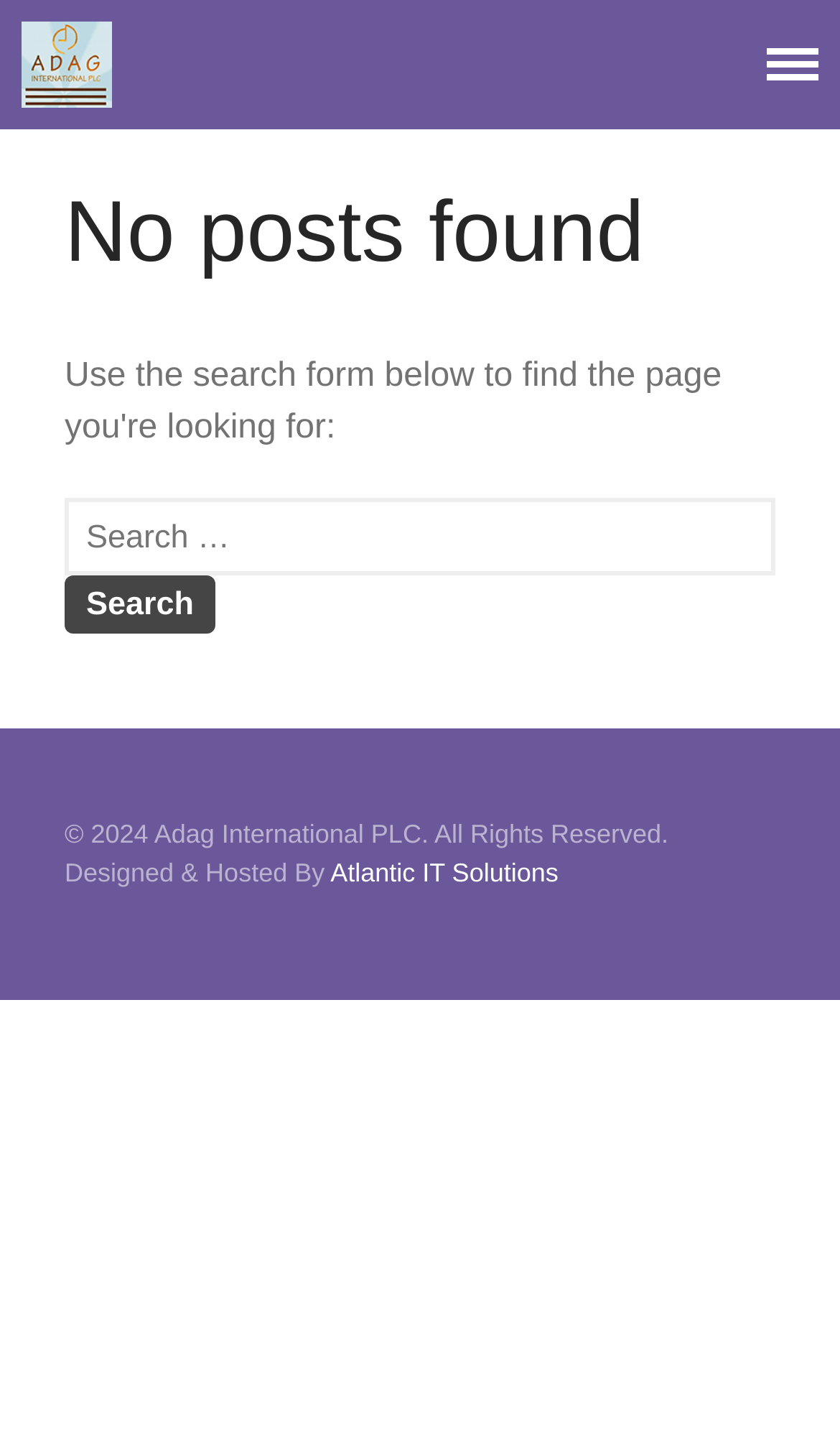Extract the main title from the webpage and generate its text.

No posts found